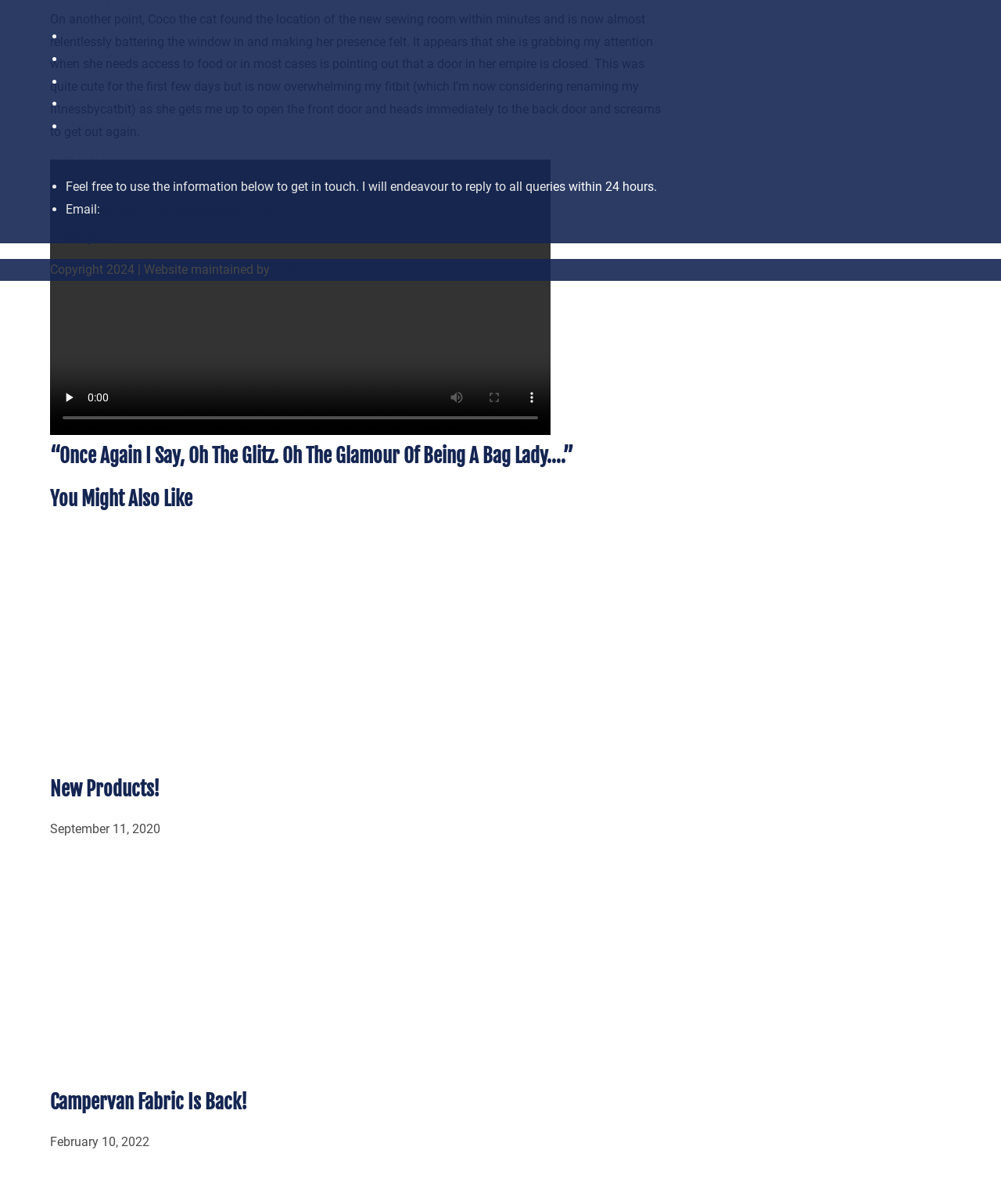What is the purpose of the 'show more media controls' button?
Use the information from the screenshot to give a comprehensive response to the question.

The 'show more media controls' button is a part of the video player, and its purpose is to display additional media controls when clicked, as indicated by the 'hasPopup: menu' attribute.